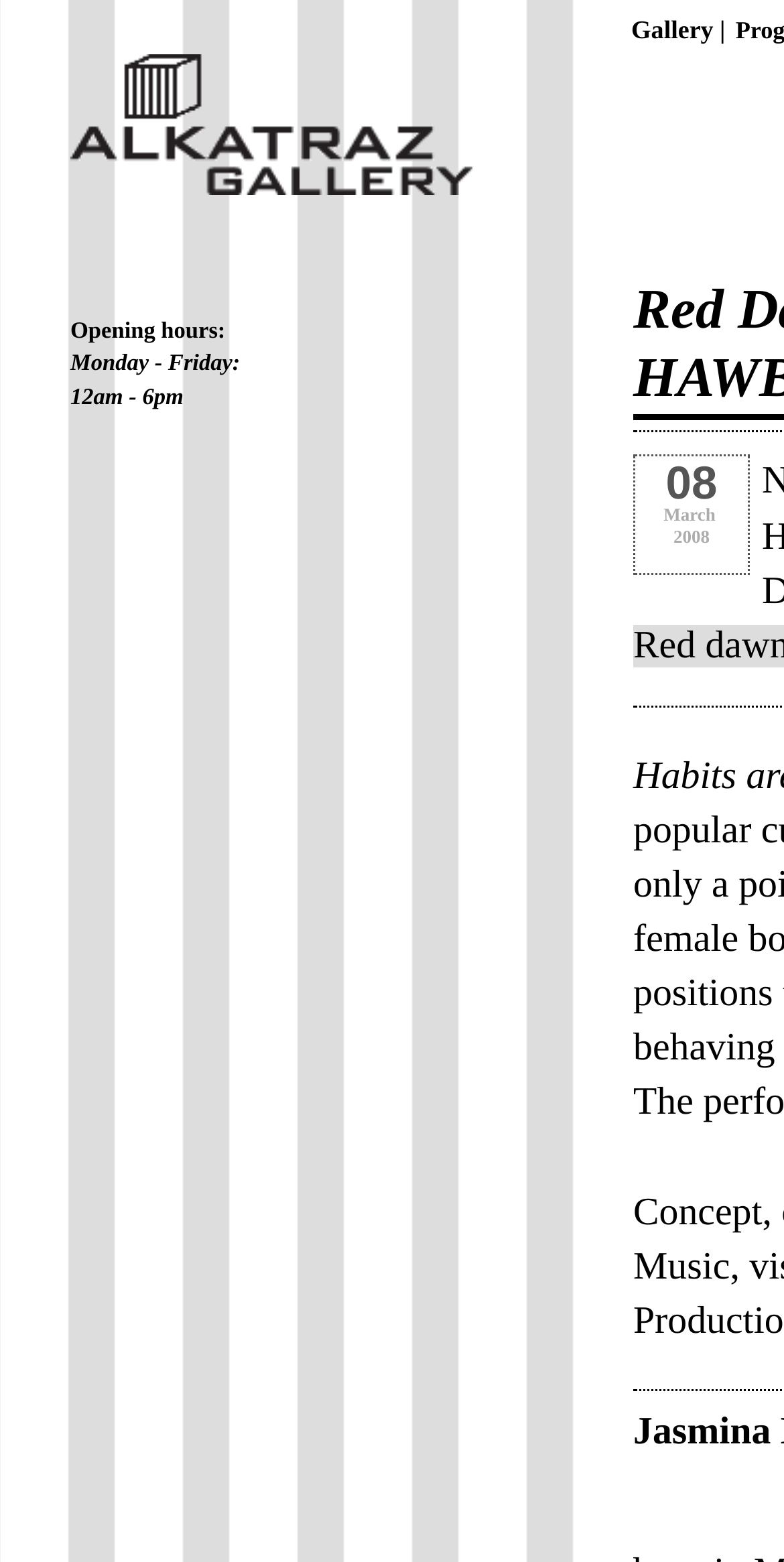Using the provided element description: "Gallery |", identify the bounding box coordinates. The coordinates should be four floats between 0 and 1 in the order [left, top, right, bottom].

[0.8, 0.008, 0.93, 0.031]